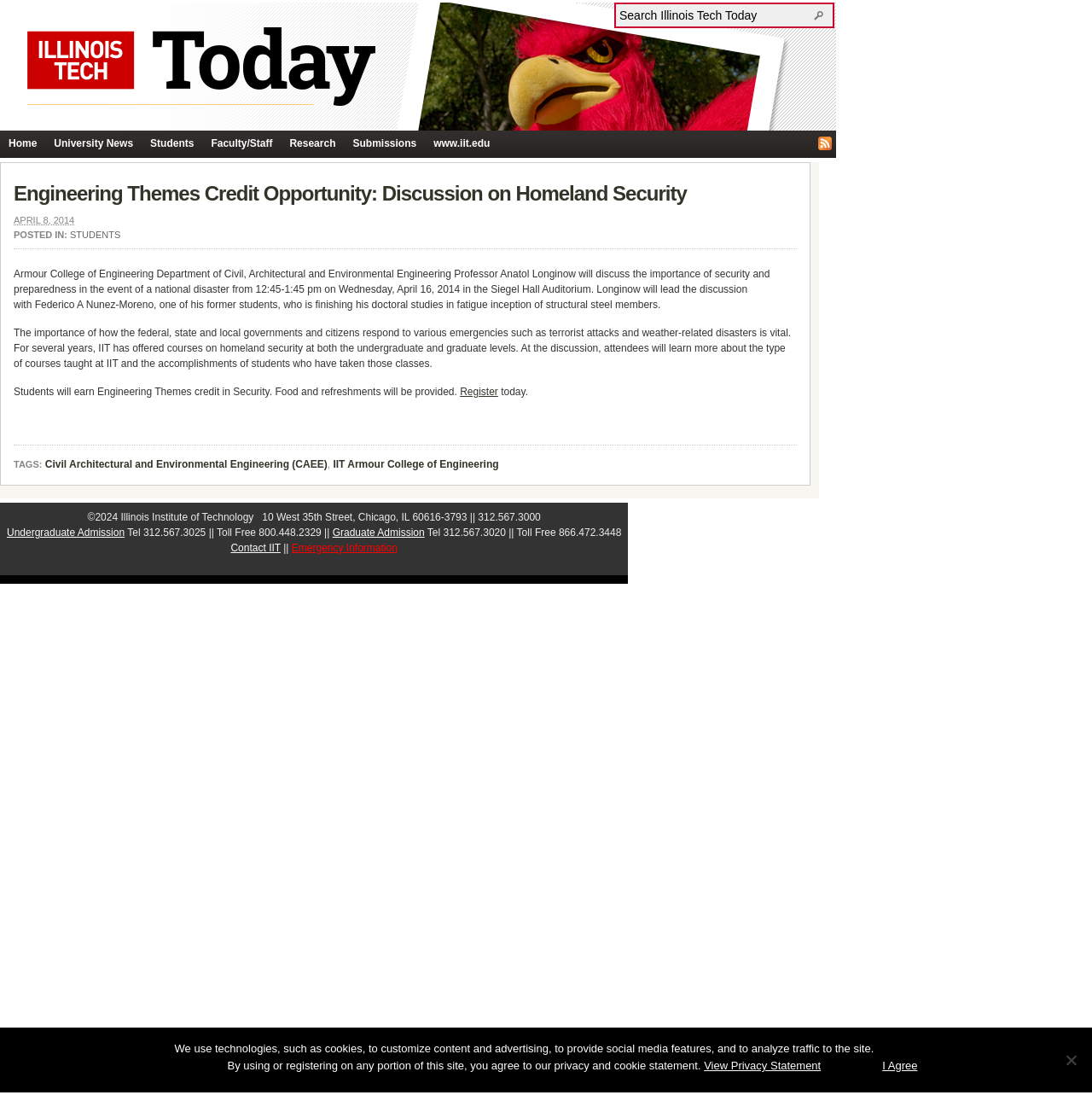Please locate the UI element described by "alt="Illinois Tech Today"" and provide its bounding box coordinates.

[0.0, 0.002, 0.766, 0.119]